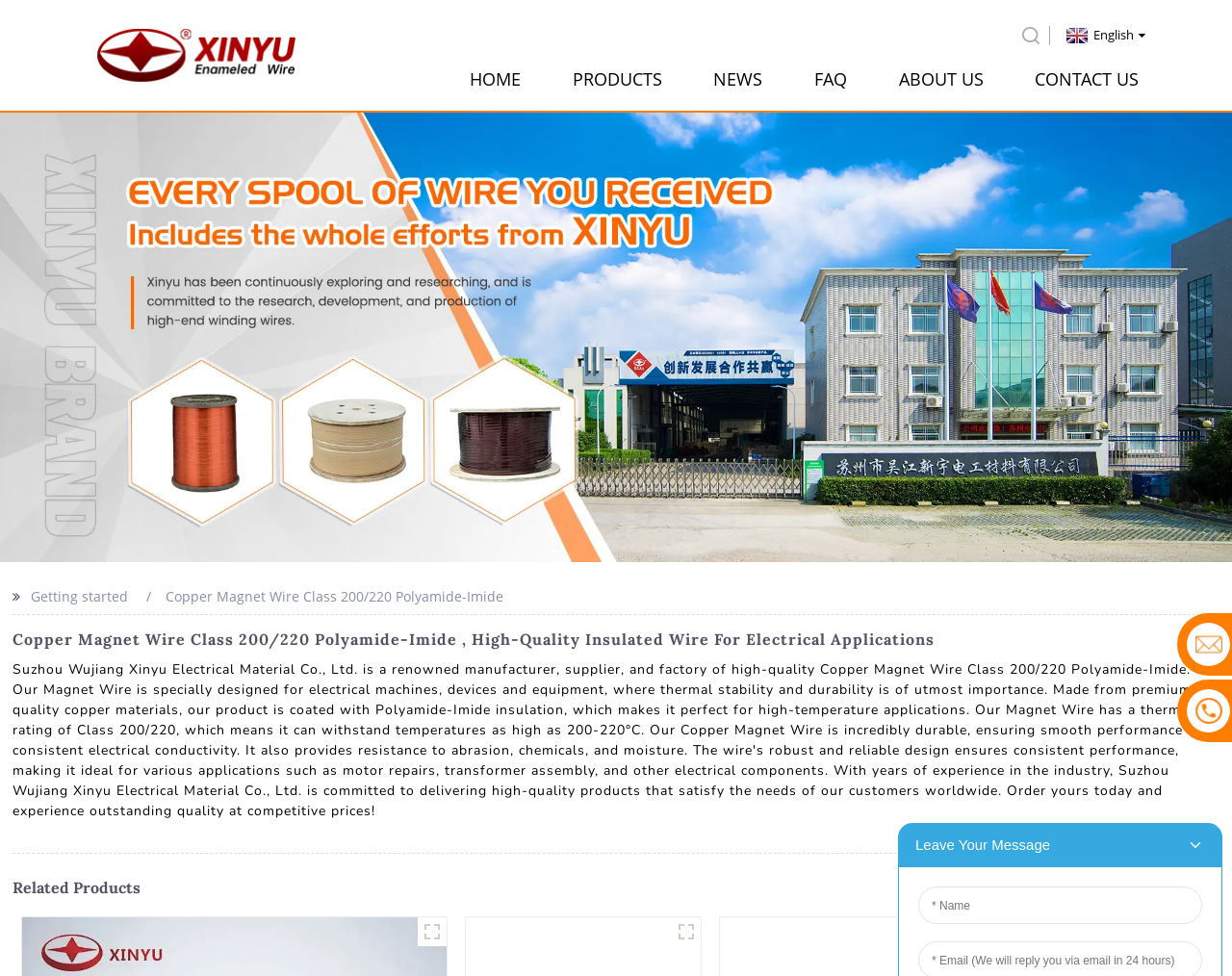What is the product category of the webpage?
Based on the screenshot, answer the question with a single word or phrase.

Copper Magnet Wire